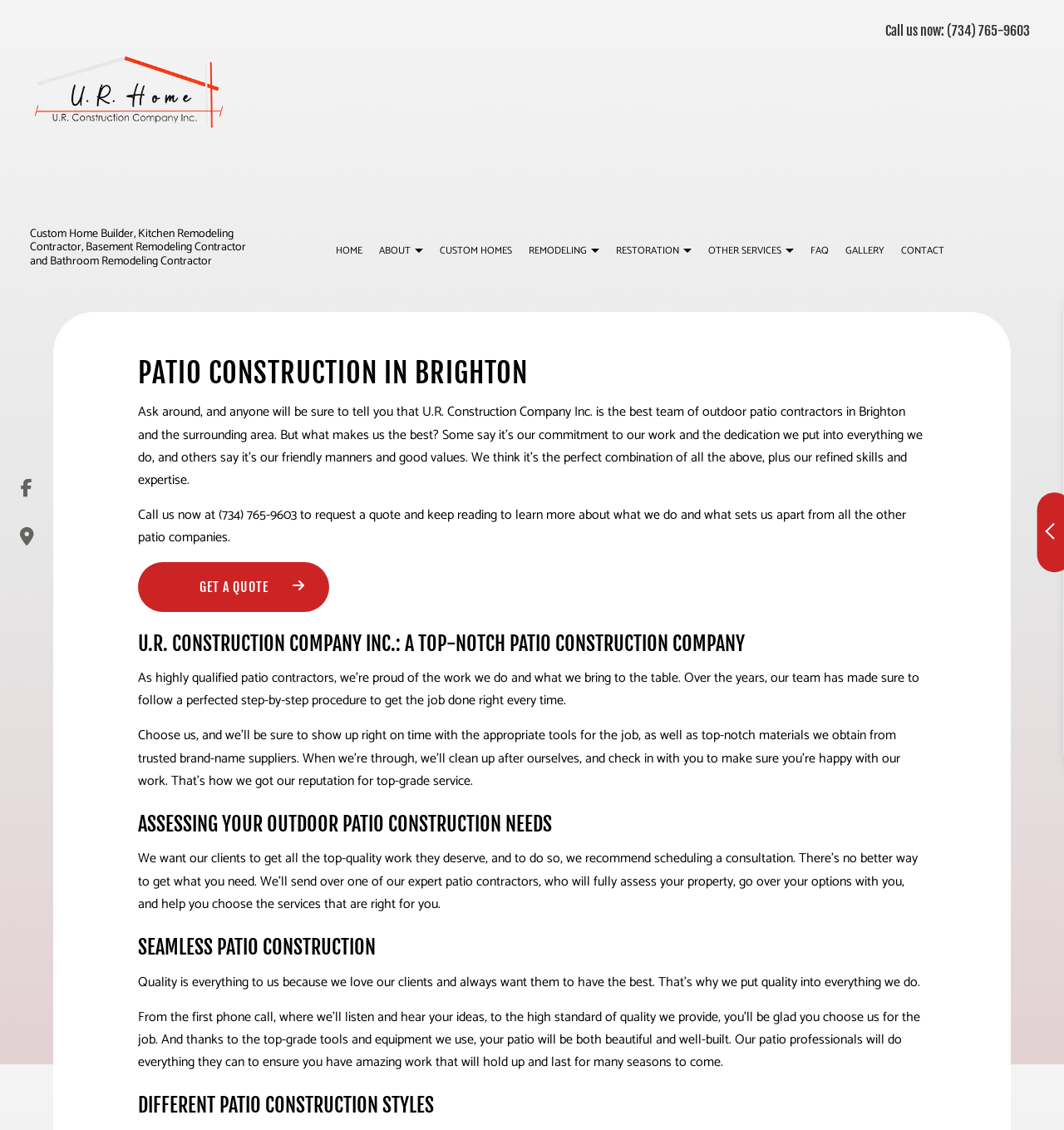Provide a thorough and detailed response to the question by examining the image: 
What is the company's phone number?

The company's phone number can be found in the link 'Call us now: (734) 765-9603' at the top of the webpage, and also in the text 'Call us now at (734) 765-9603 to request a quote...' in the section 'PATIO CONSTRUCTION IN BRIGHTON'.